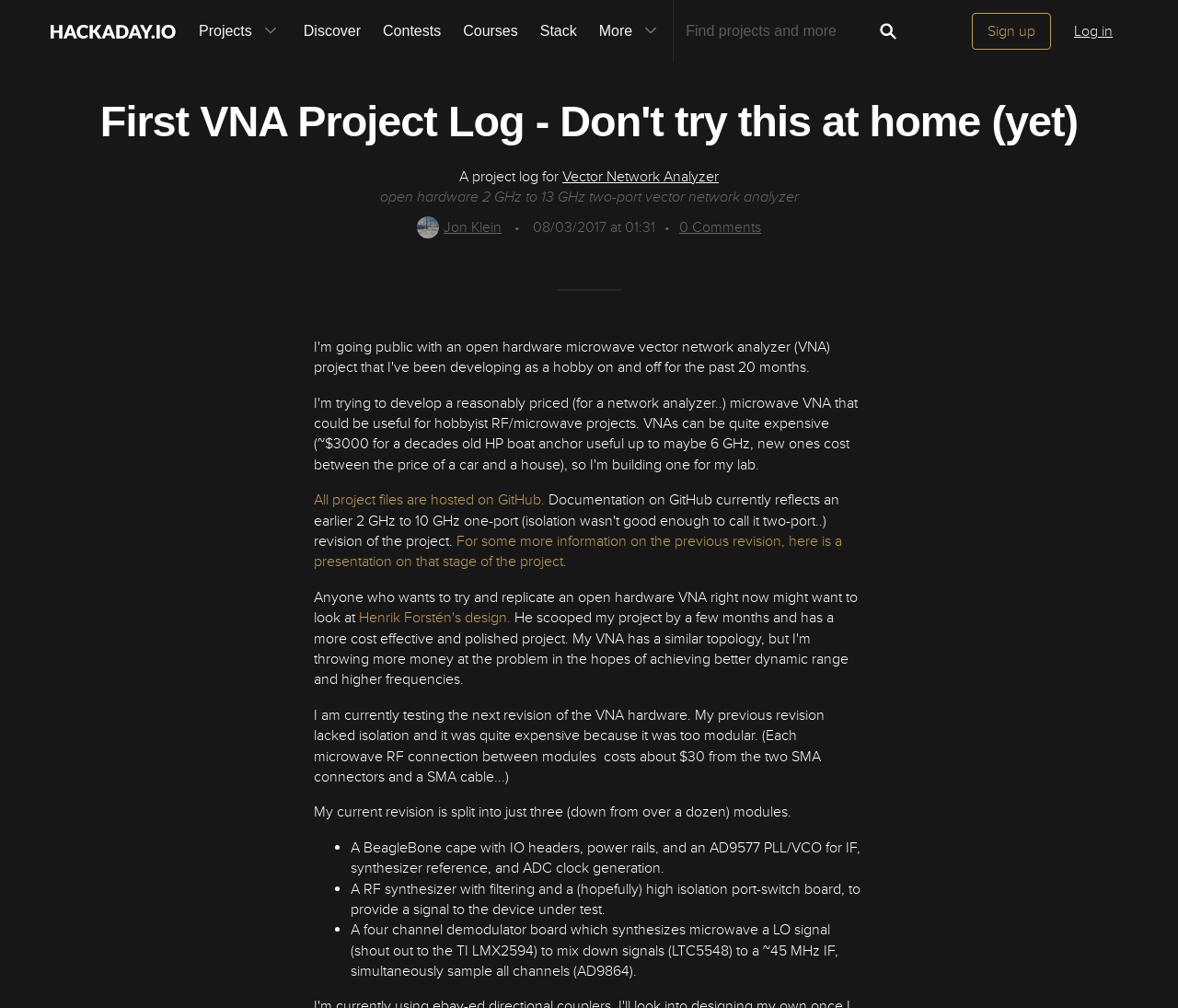Please specify the bounding box coordinates of the element that should be clicked to execute the given instruction: 'Sign up for an account'. Ensure the coordinates are four float numbers between 0 and 1, expressed as [left, top, right, bottom].

[0.825, 0.013, 0.892, 0.049]